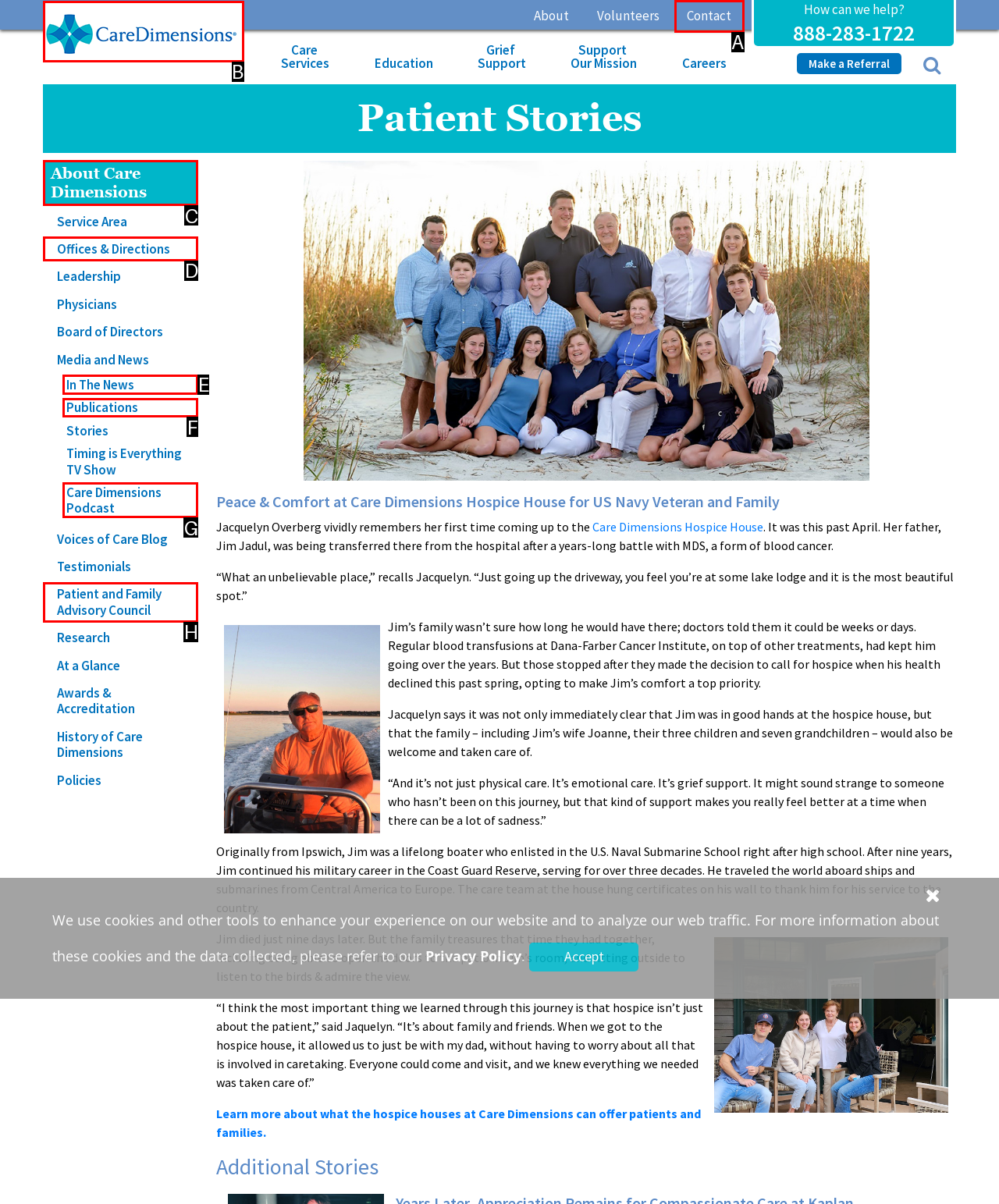Find the option that aligns with: Patient and Family Advisory Council
Provide the letter of the corresponding option.

H